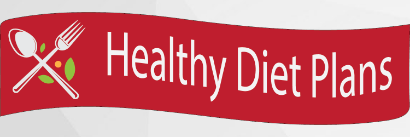Offer an in-depth caption that covers the entire scene depicted in the image.

The image features a vibrant red banner that prominently displays the text "Healthy Diet Plans." Accompanying the text are visual elements including a spoon and fork crossed over two green leaves, symbolizing healthy eating and nutrition. This design effectively conveys the theme of promoting health-conscious dietary choices. The overall aesthetic is modern and inviting, aligning with contemporary health and wellness messaging, and suggests a focus on curated meal strategies aimed at improving diet and lifestyle.